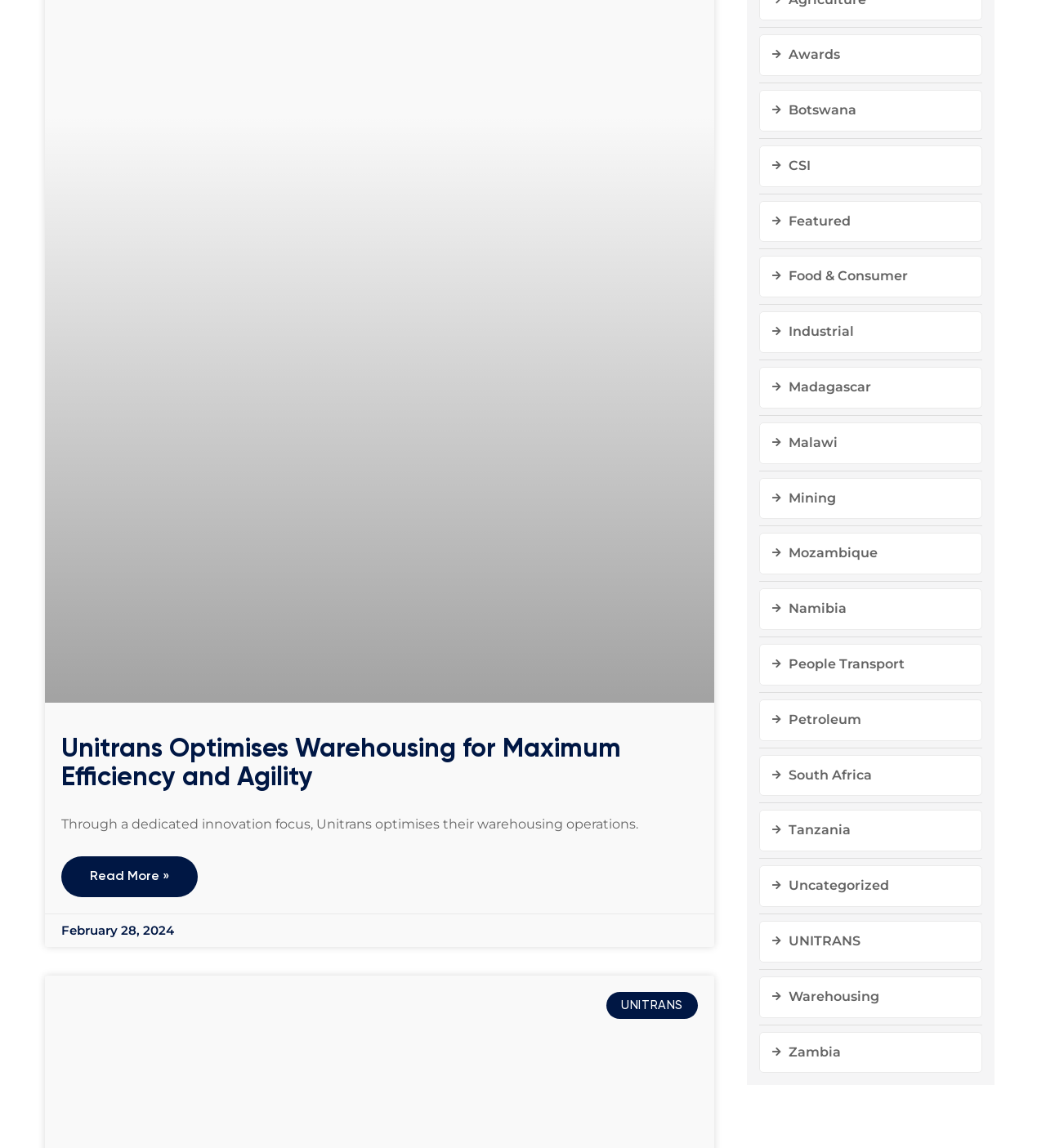What is the topic of the article?
Give a one-word or short phrase answer based on the image.

Warehousing